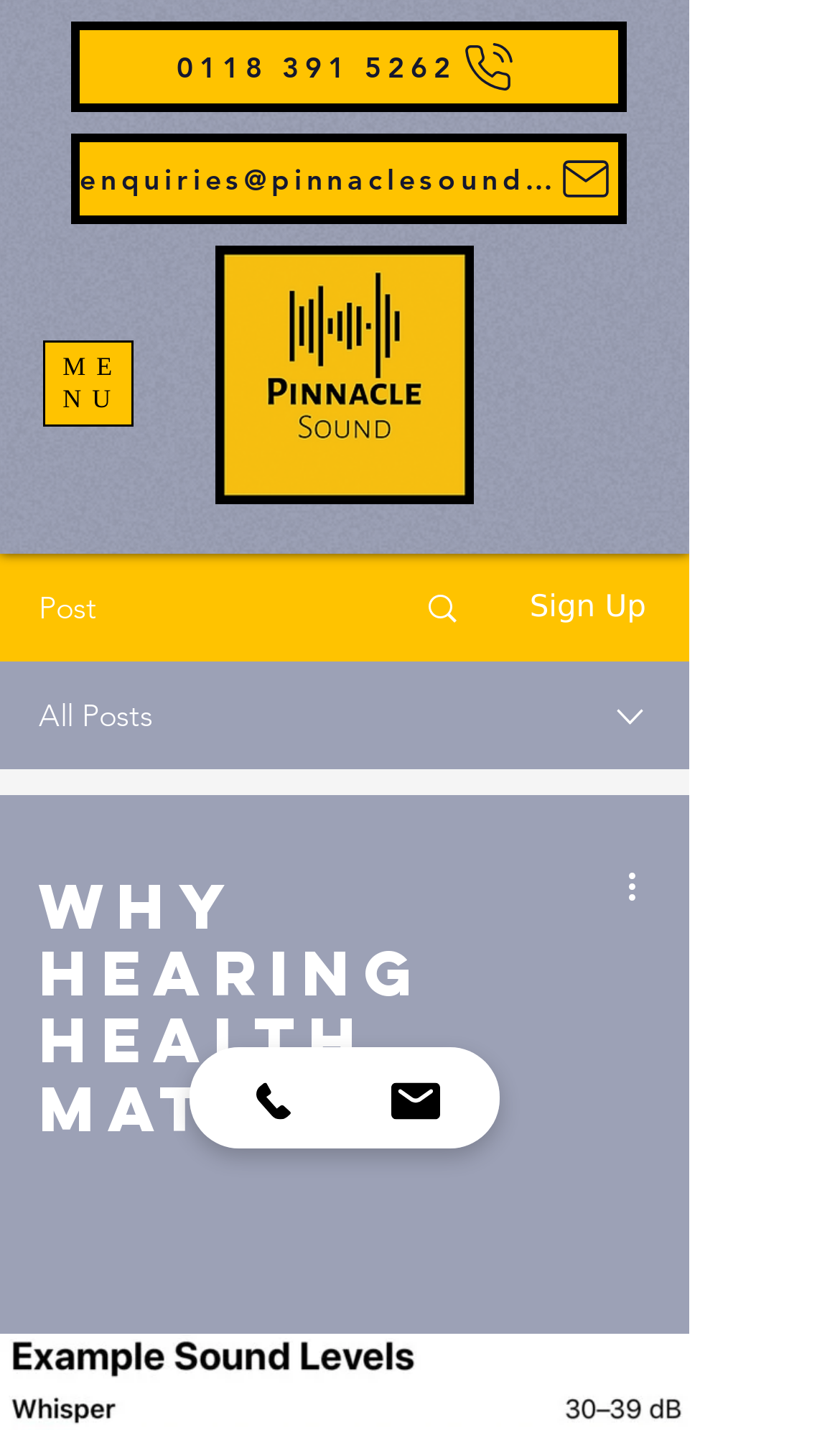From the image, can you give a detailed response to the question below:
What is the label of the button next to 'ME'?

The label of the button next to 'ME' is 'NU', which is a StaticText element located at [0.075, 0.268, 0.145, 0.289].